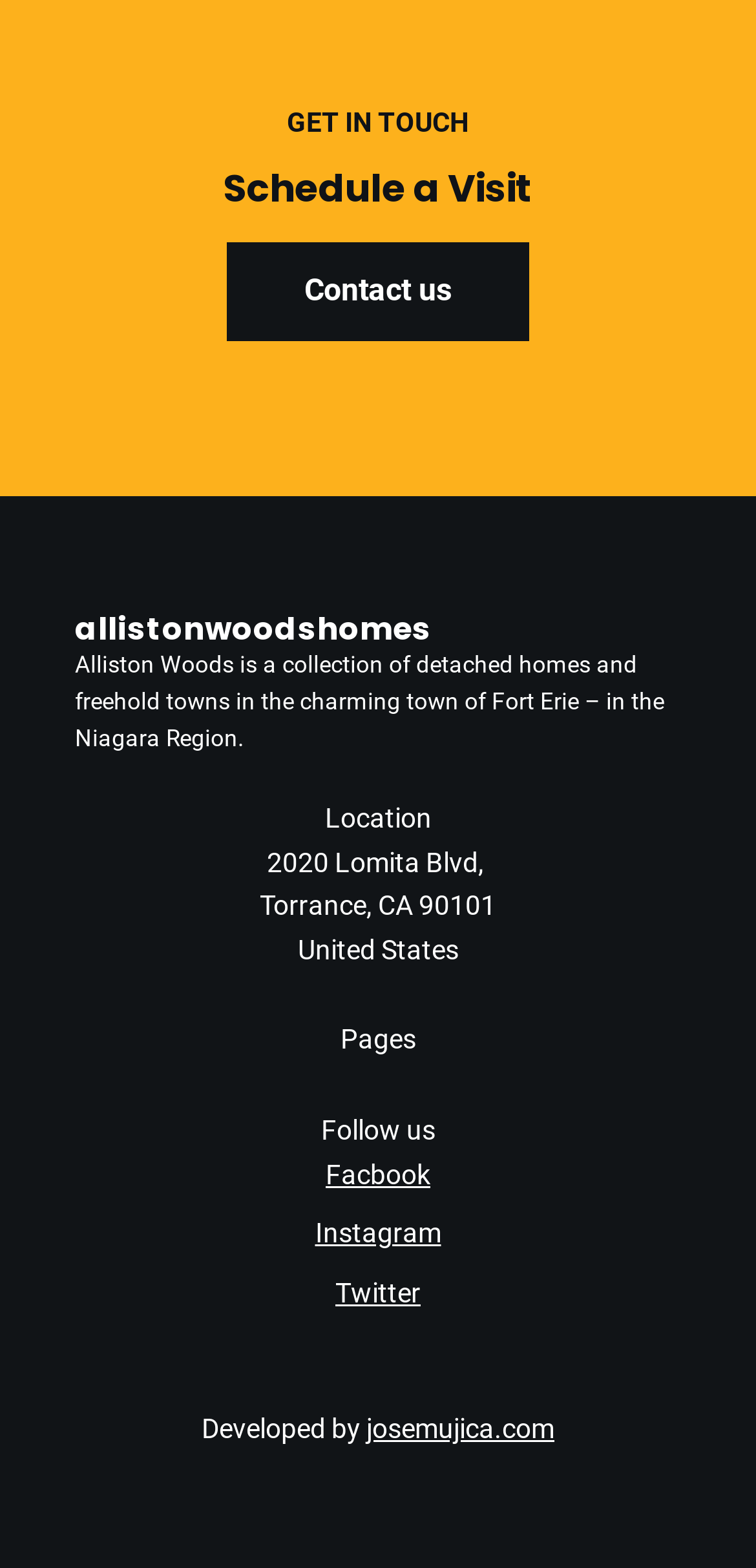Provide the bounding box coordinates in the format (top-left x, top-left y, bottom-right x, bottom-right y). All values are floating point numbers between 0 and 1. Determine the bounding box coordinate of the UI element described as: Contact us

[0.3, 0.154, 0.7, 0.217]